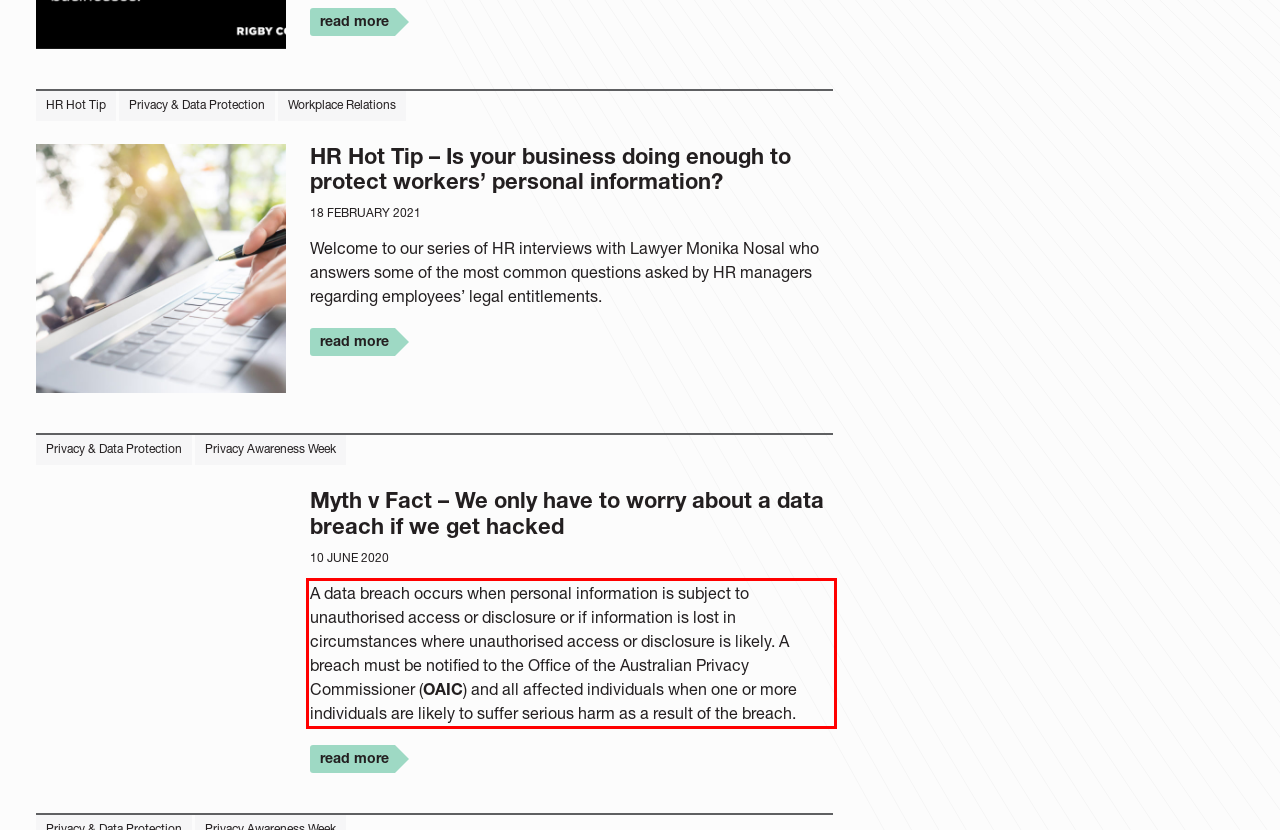You are looking at a screenshot of a webpage with a red rectangle bounding box. Use OCR to identify and extract the text content found inside this red bounding box.

A data breach occurs when personal information is subject to unauthorised access or disclosure or if information is lost in circumstances where unauthorised access or disclosure is likely. A breach must be notified to the Office of the Australian Privacy Commissioner (OAIC) and all affected individuals when one or more individuals are likely to suffer serious harm as a result of the breach.